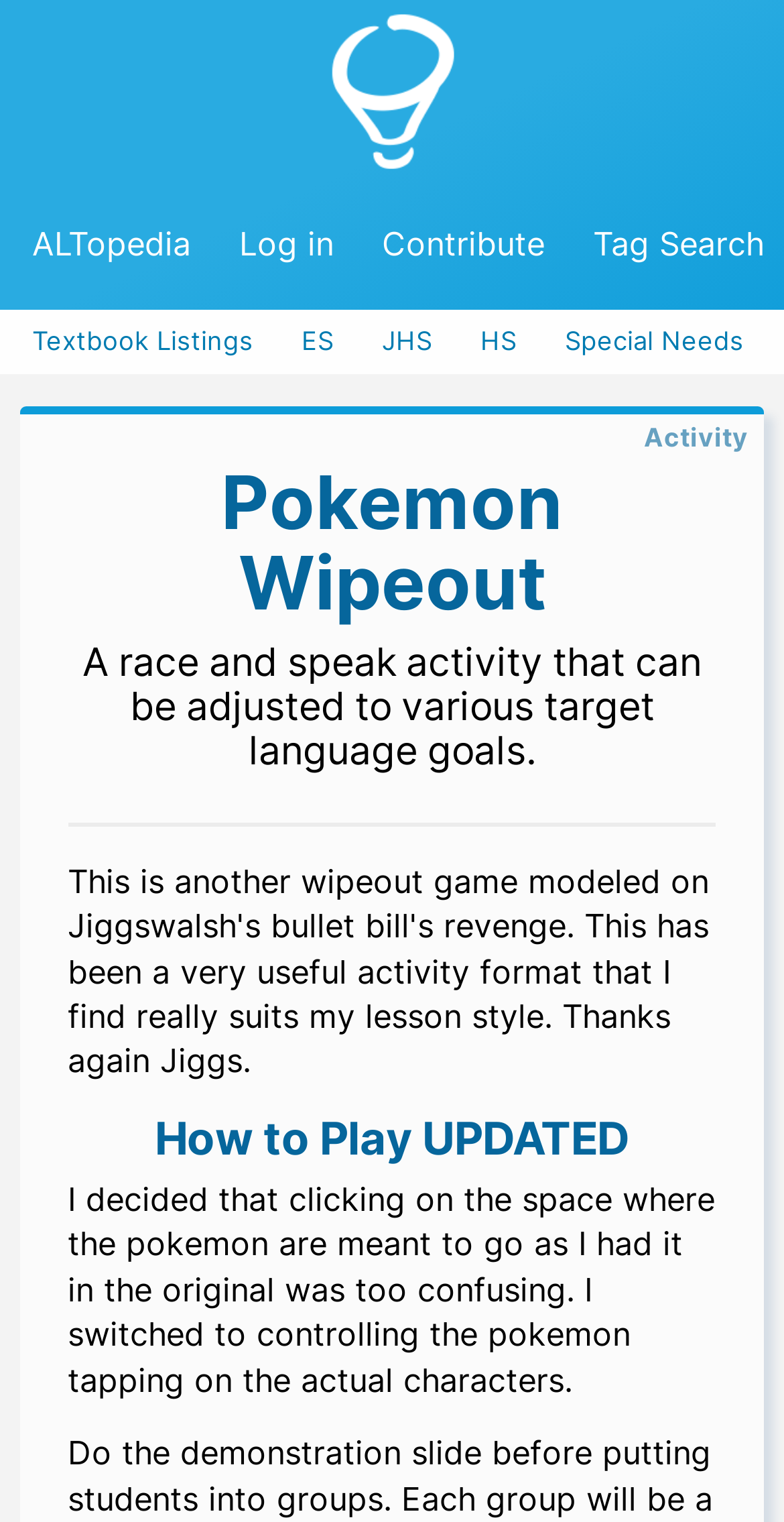Locate the bounding box of the UI element with the following description: "Contribute".

[0.487, 0.146, 0.695, 0.175]